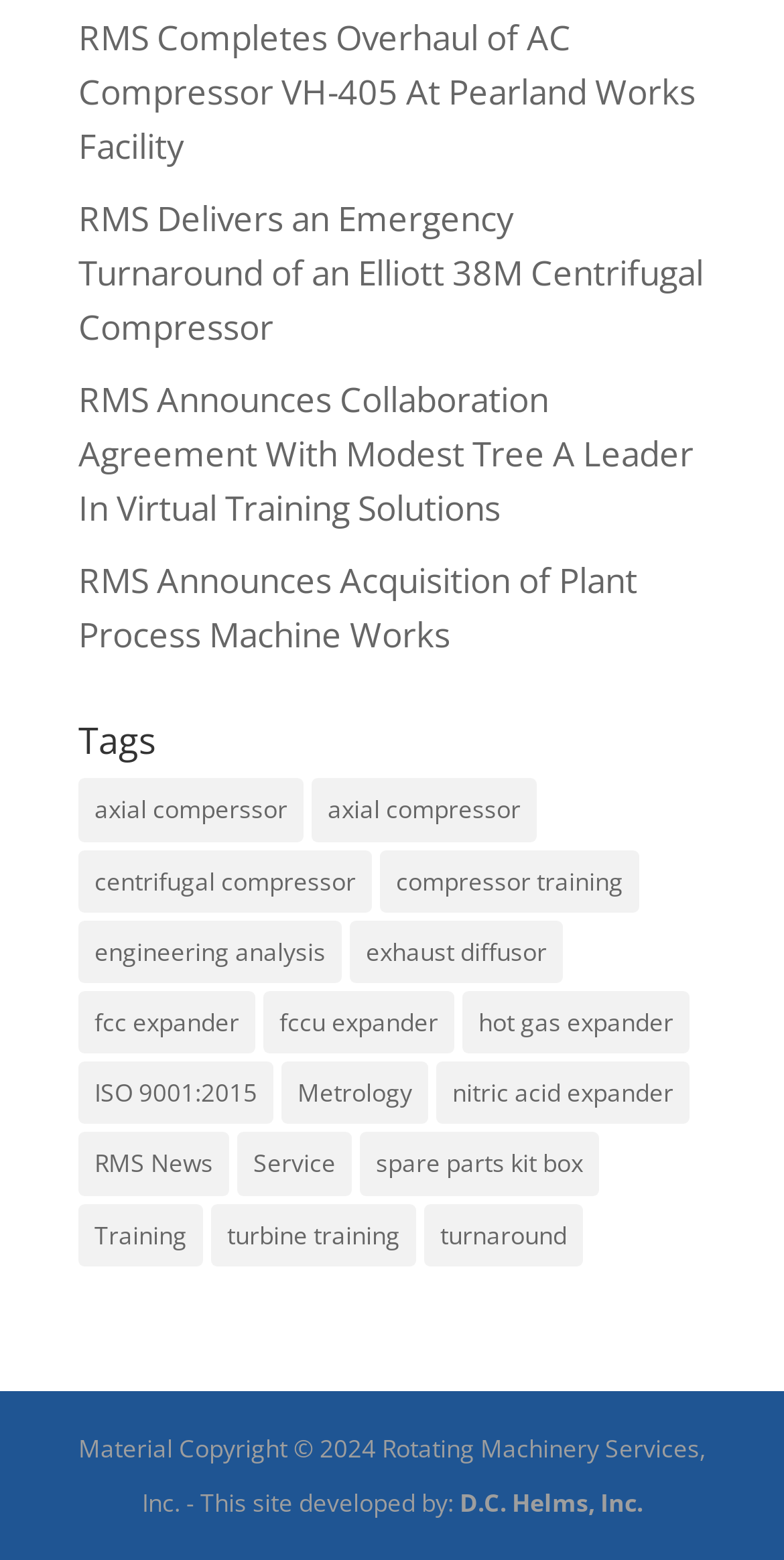Provide a thorough and detailed response to the question by examining the image: 
How many items are related to training?

I found three links related to training: 'compressor training (1 item)', 'Training (2 items)', and 'turbine training (1 item)', which indicates that there are 3 items related to training.